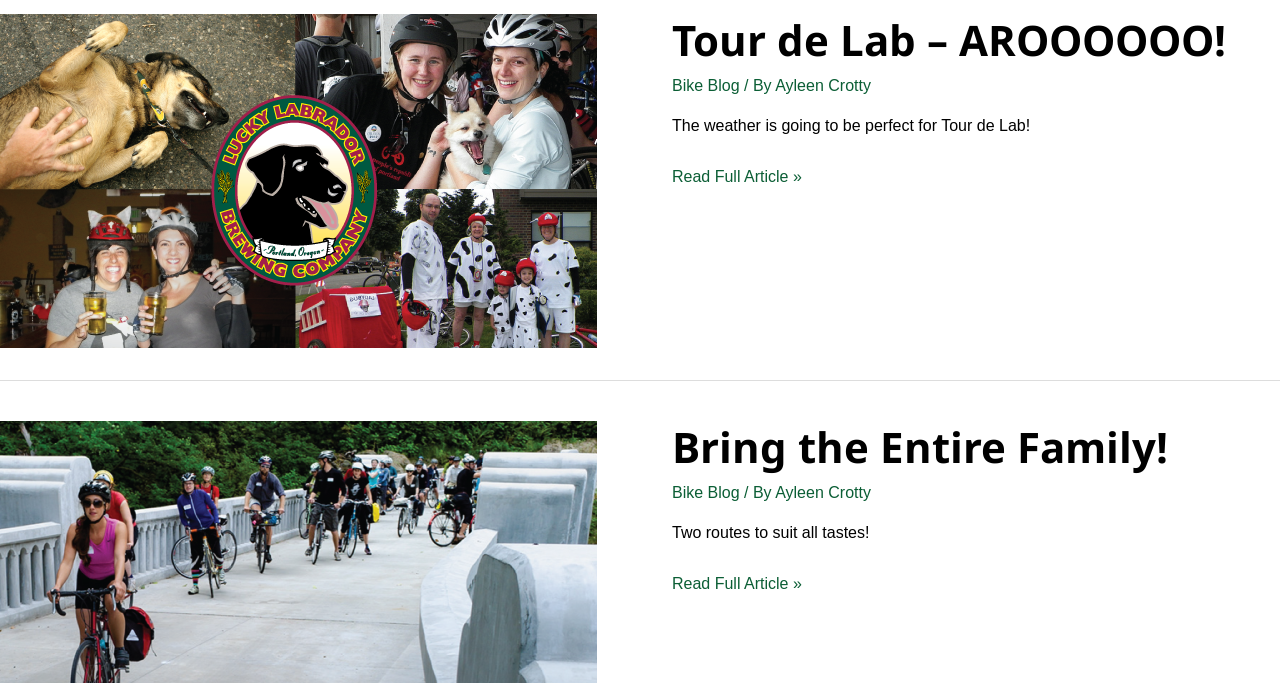Locate the bounding box coordinates of the element that needs to be clicked to carry out the instruction: "Share this content on Facebook". The coordinates should be given as four float numbers ranging from 0 to 1, i.e., [left, top, right, bottom].

None